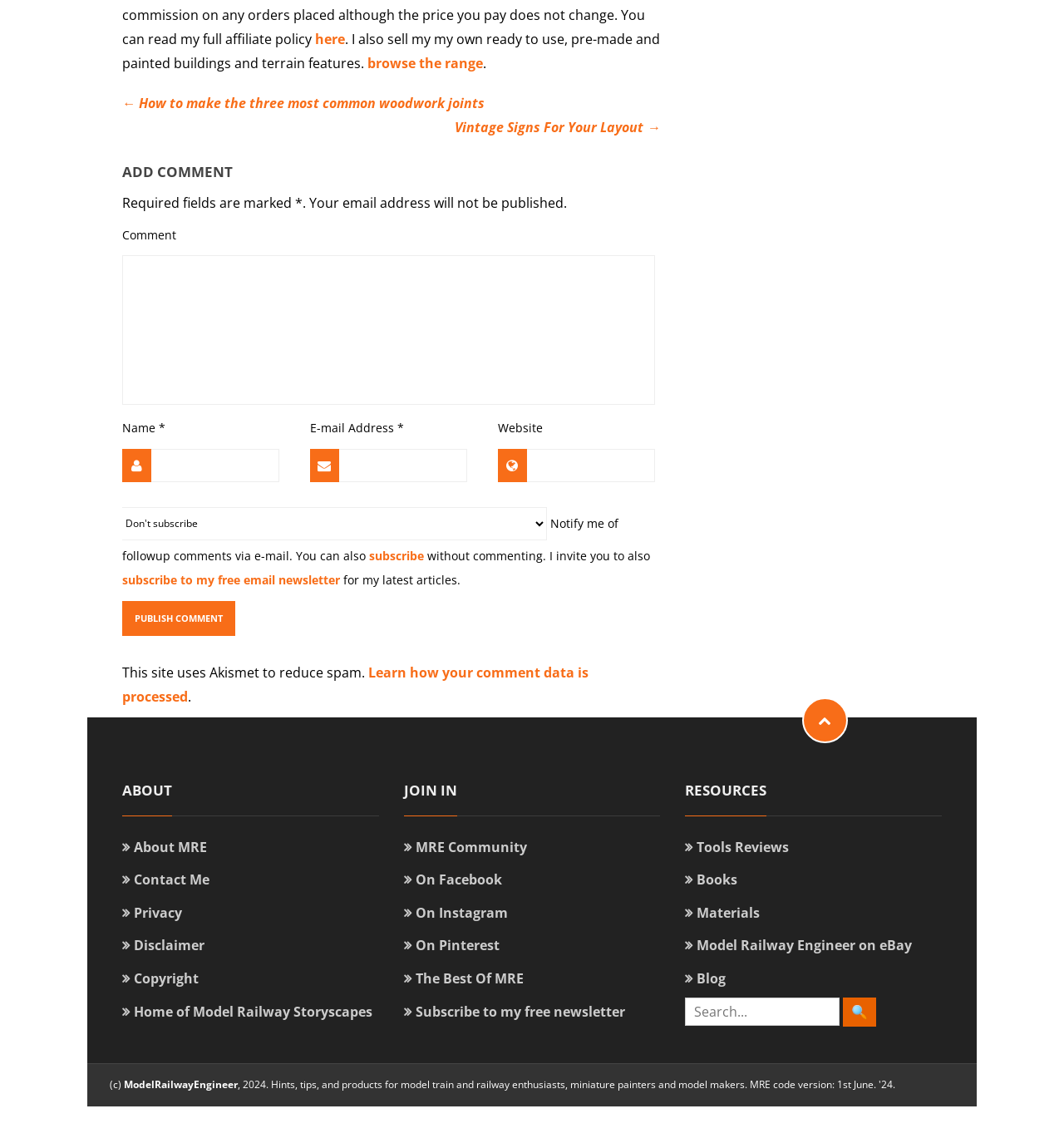Locate the bounding box coordinates of the item that should be clicked to fulfill the instruction: "Open menu".

None